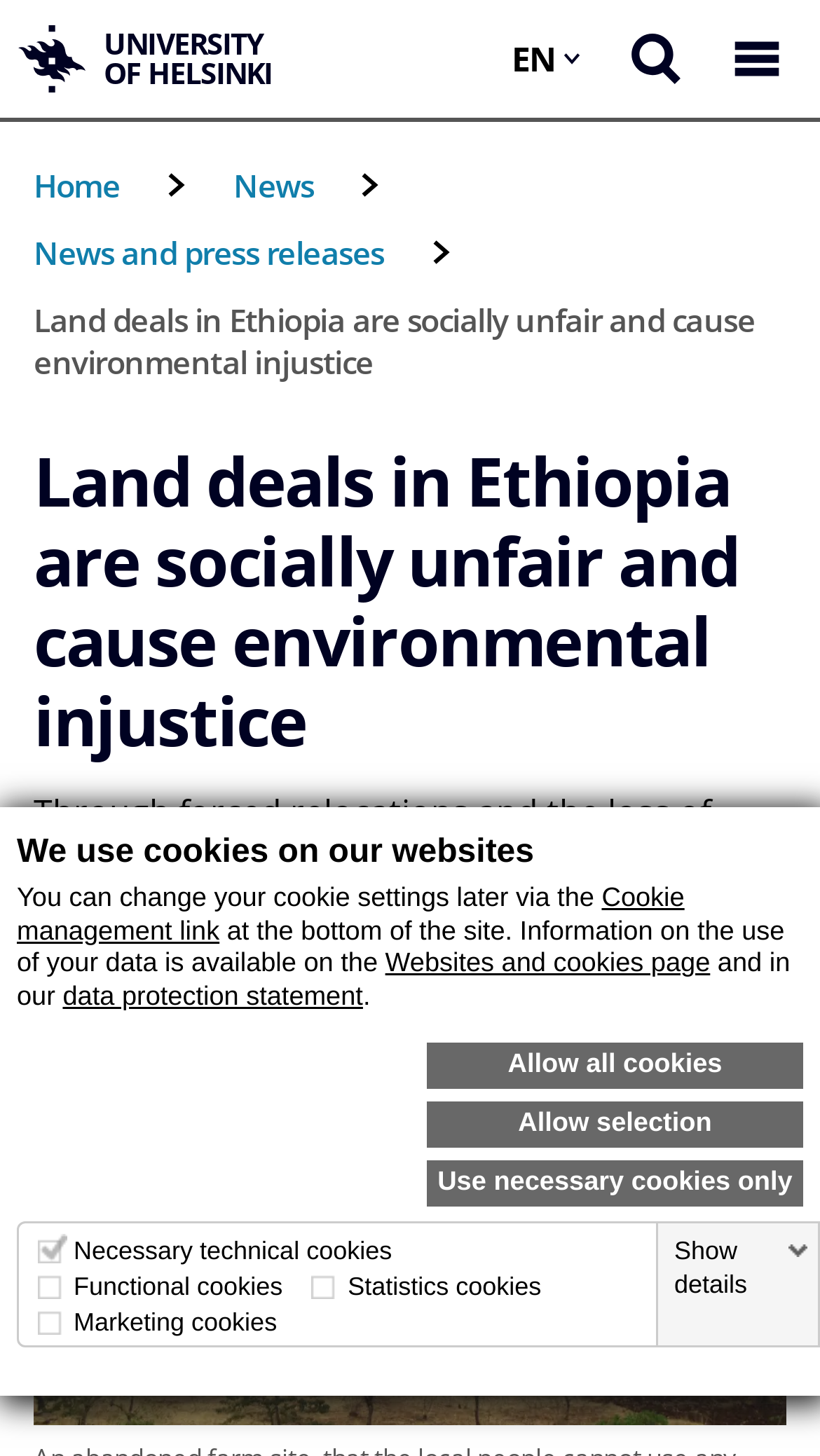Please identify the bounding box coordinates of the clickable region that I should interact with to perform the following instruction: "Rate the content". The coordinates should be expressed as four float numbers between 0 and 1, i.e., [left, top, right, bottom].

None